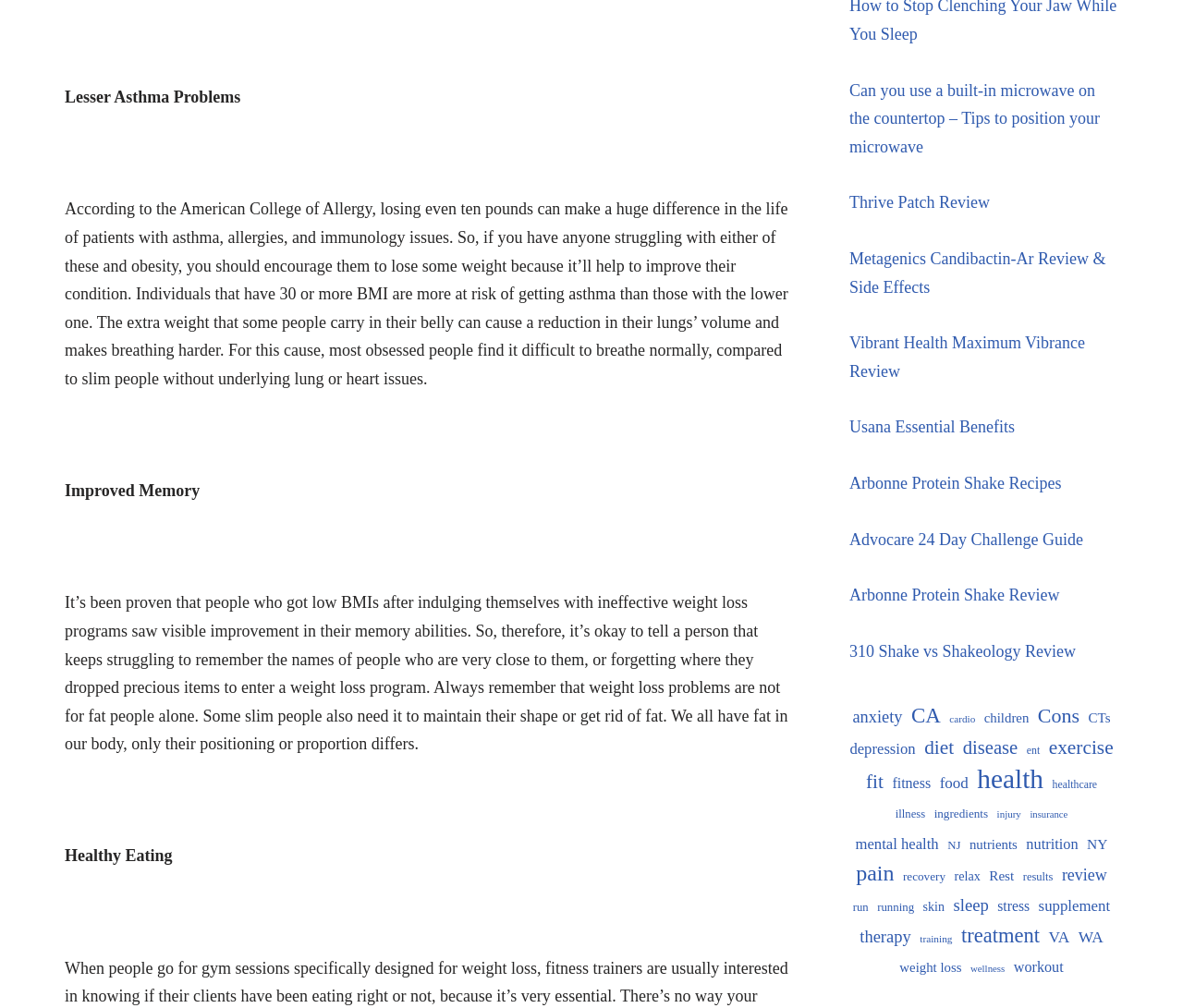Identify the bounding box coordinates of the section to be clicked to complete the task described by the following instruction: "Learn about the relationship between asthma and obesity". The coordinates should be four float numbers between 0 and 1, formatted as [left, top, right, bottom].

[0.055, 0.198, 0.666, 0.385]